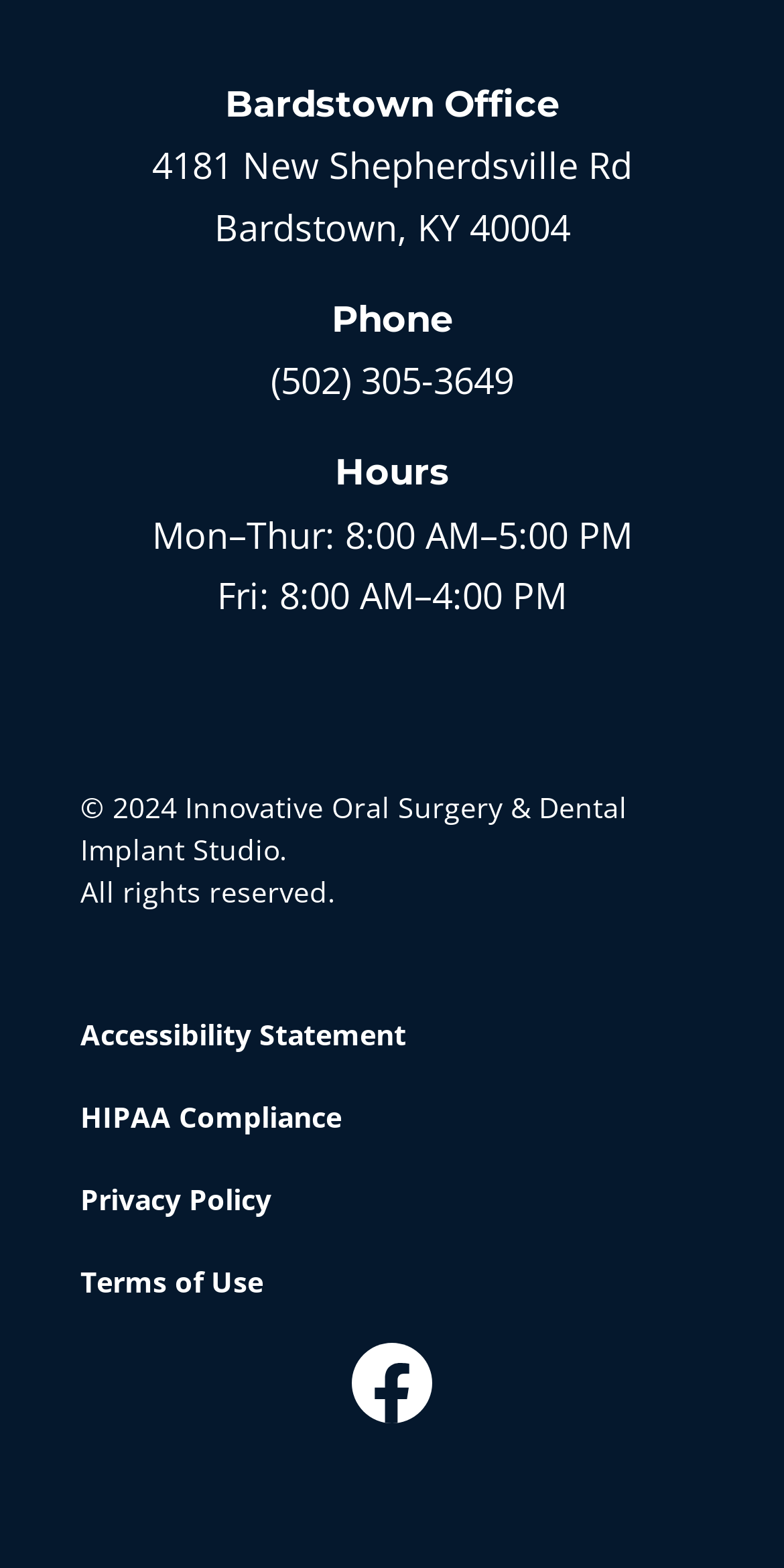What is the address of the Bardstown Office?
Respond to the question with a well-detailed and thorough answer.

I found the address by looking at the static text elements under the 'Bardstown Office' link, which are '4181 New Shepherdsville Rd' and 'Bardstown, KY 40004'.